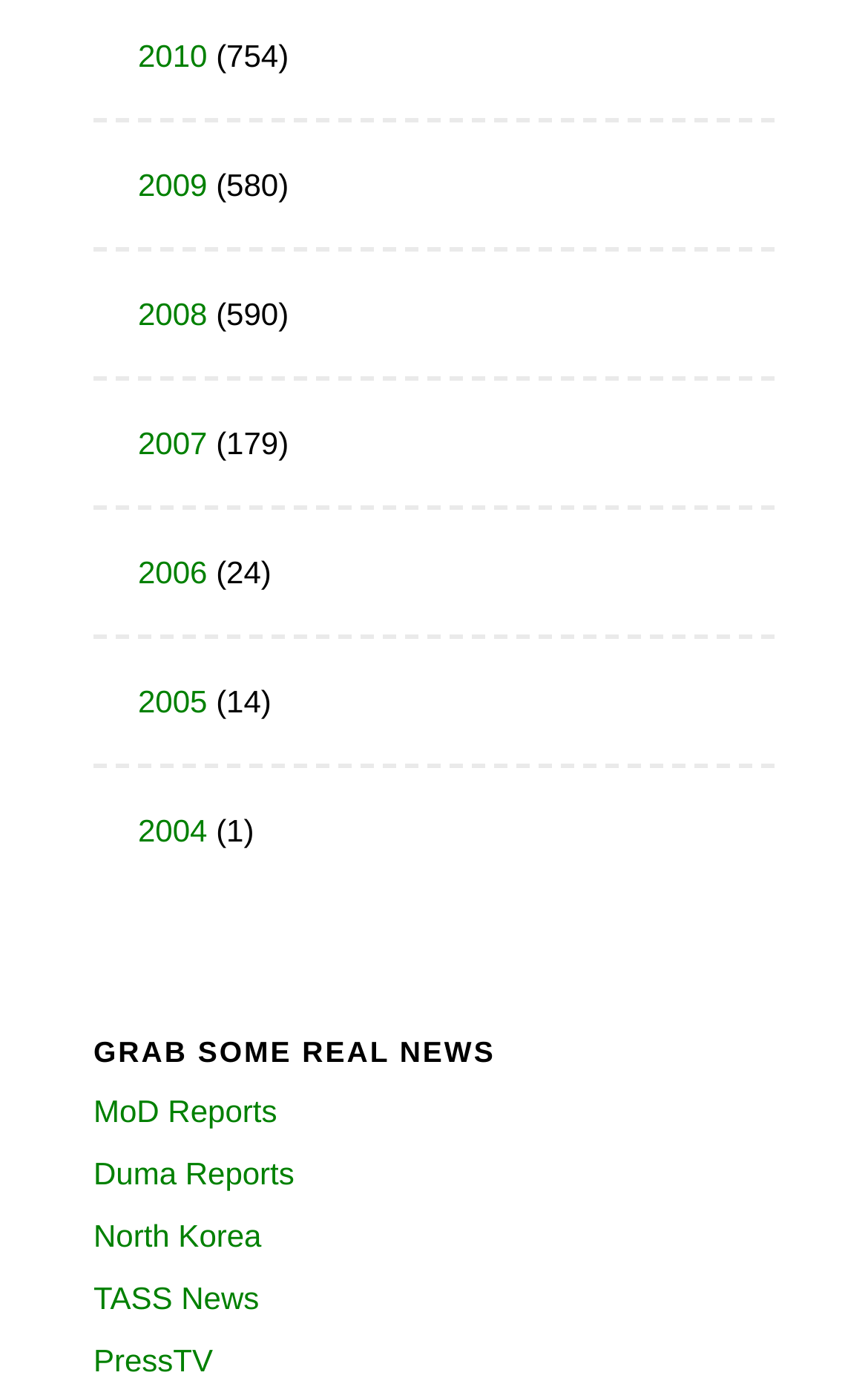Please identify the bounding box coordinates of the area that needs to be clicked to fulfill the following instruction: "browse news from North Korea."

[0.108, 0.882, 0.301, 0.908]